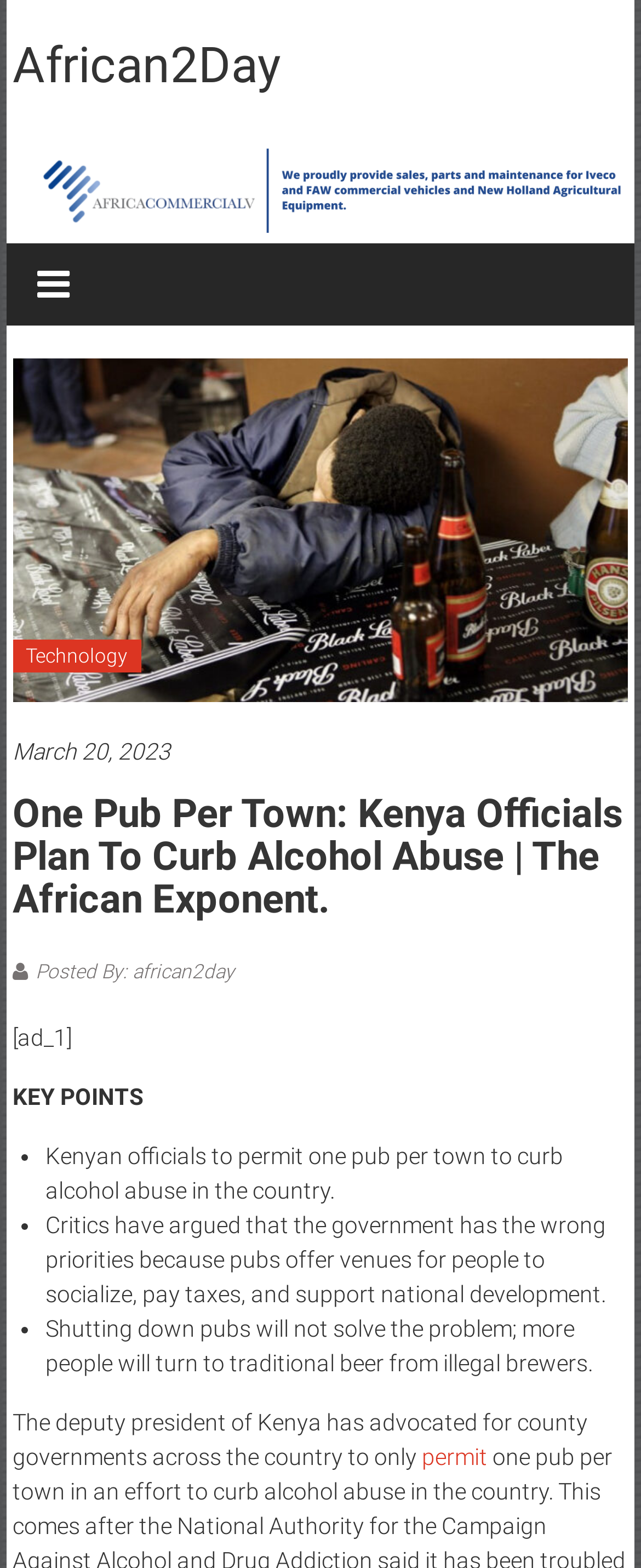Analyze the image and answer the question with as much detail as possible: 
What is the deputy president of Kenya advocating for?

I found what the deputy president of Kenya is advocating for by reading the static text element with the text 'The deputy president of Kenya has advocated for county governments across the country to only...' and then looking at the link element with the text 'permit' which is located next to it.